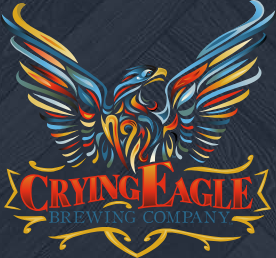What is the font style of 'CRYING EAGLE'?
Using the image provided, answer with just one word or phrase.

Bold